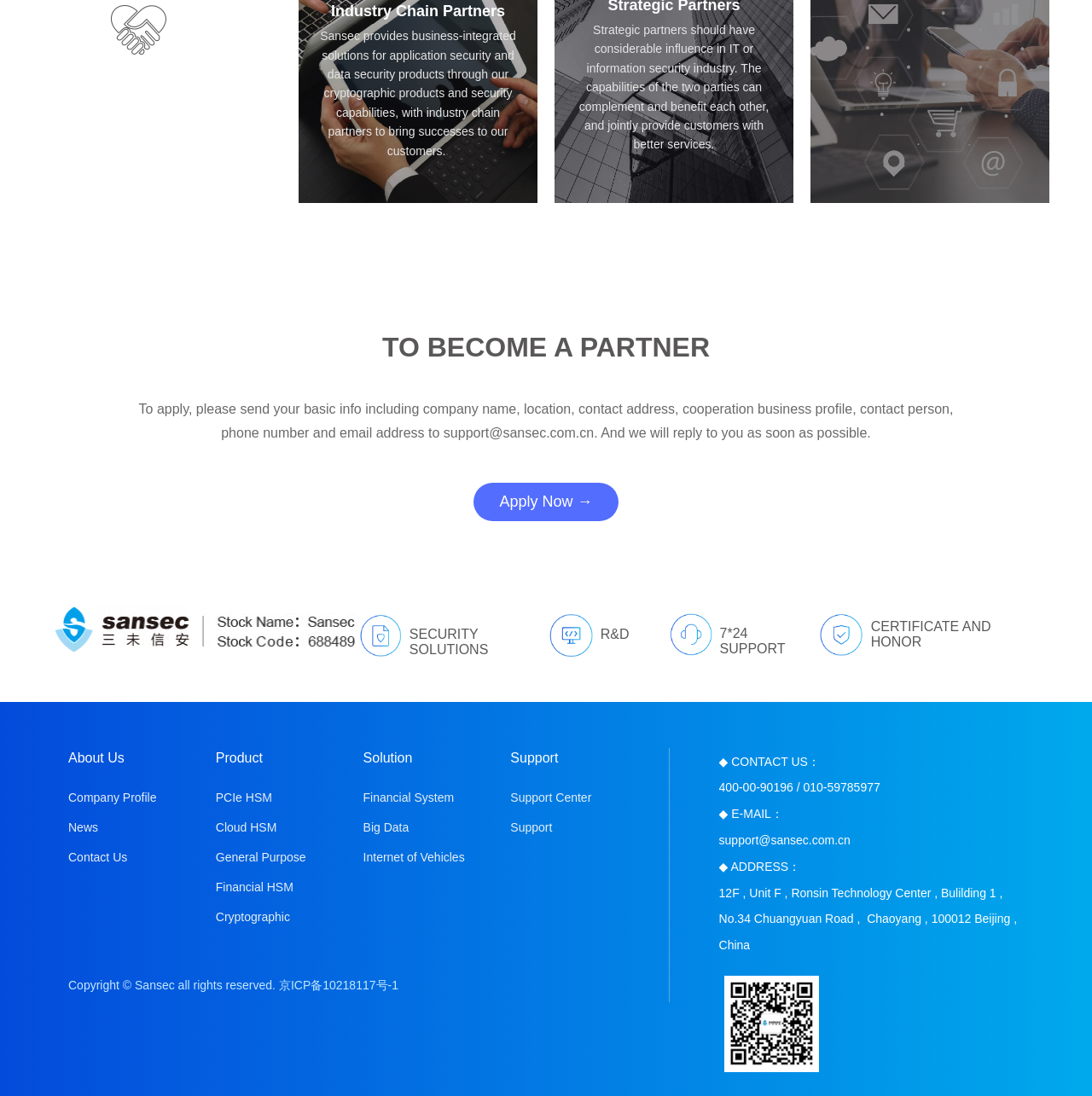What is the purpose of the 'Apply Now' button?
Provide a well-explained and detailed answer to the question.

The 'Apply Now' button is located below the text 'TO BECOME A PARTNER', and the text above the button explains the process of applying to become a partner, which involves sending basic company information to support@sansec.com.cn.